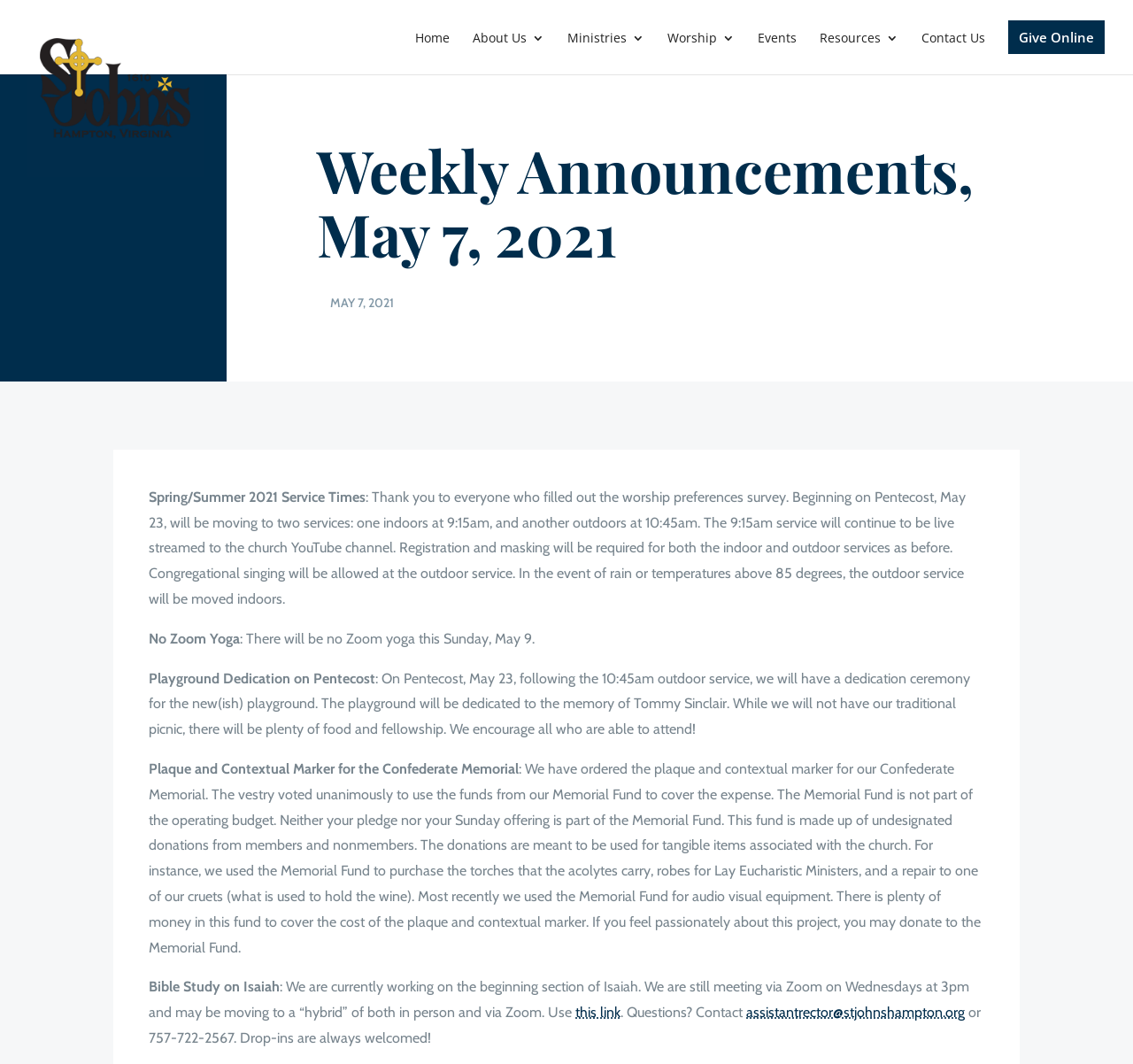Calculate the bounding box coordinates of the UI element given the description: "Contact Us".

[0.813, 0.03, 0.87, 0.069]